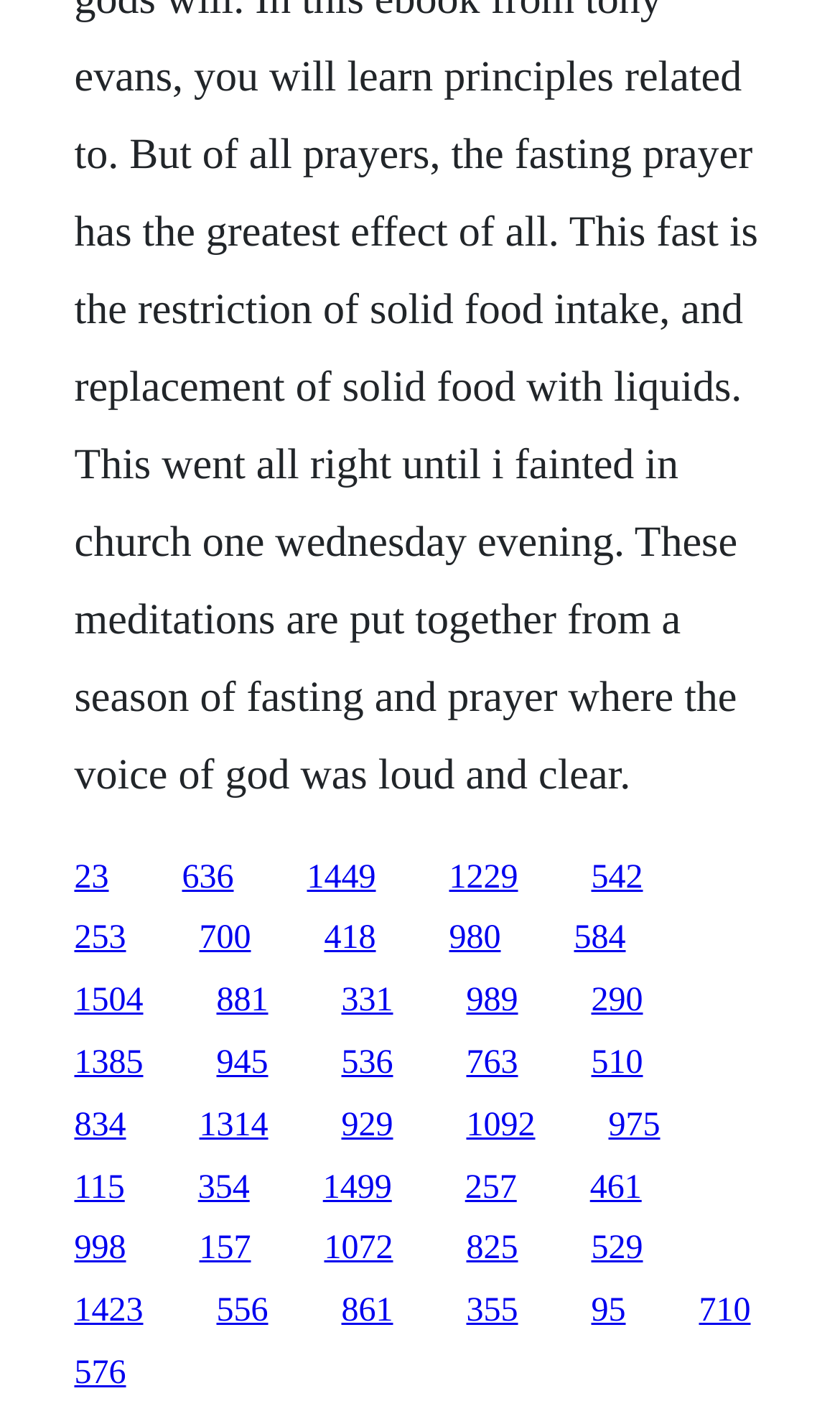Kindly determine the bounding box coordinates of the area that needs to be clicked to fulfill this instruction: "click the link at the top right".

[0.704, 0.603, 0.765, 0.629]